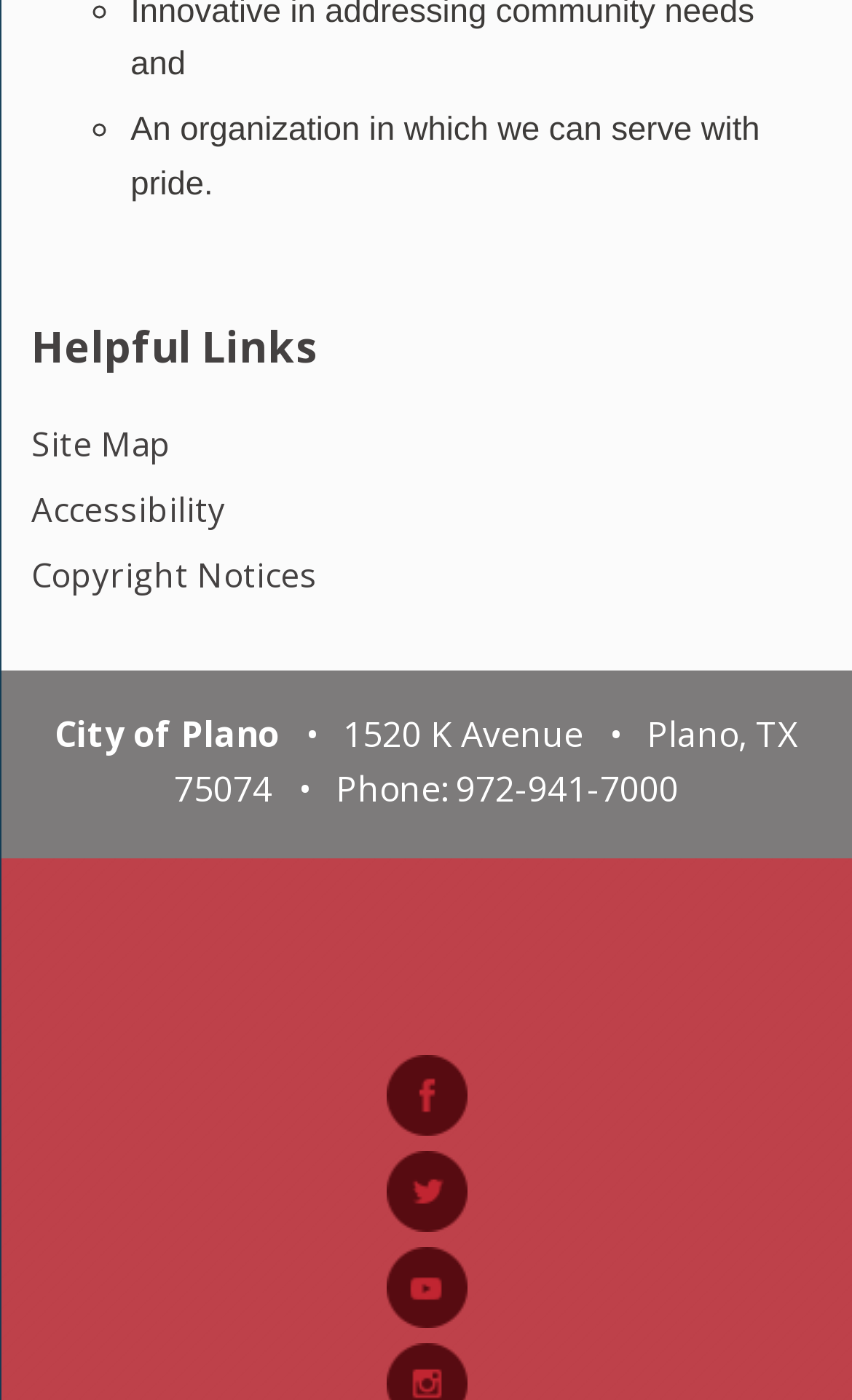Specify the bounding box coordinates of the area to click in order to follow the given instruction: "Click on Helpful Links."

[0.037, 0.227, 0.373, 0.269]